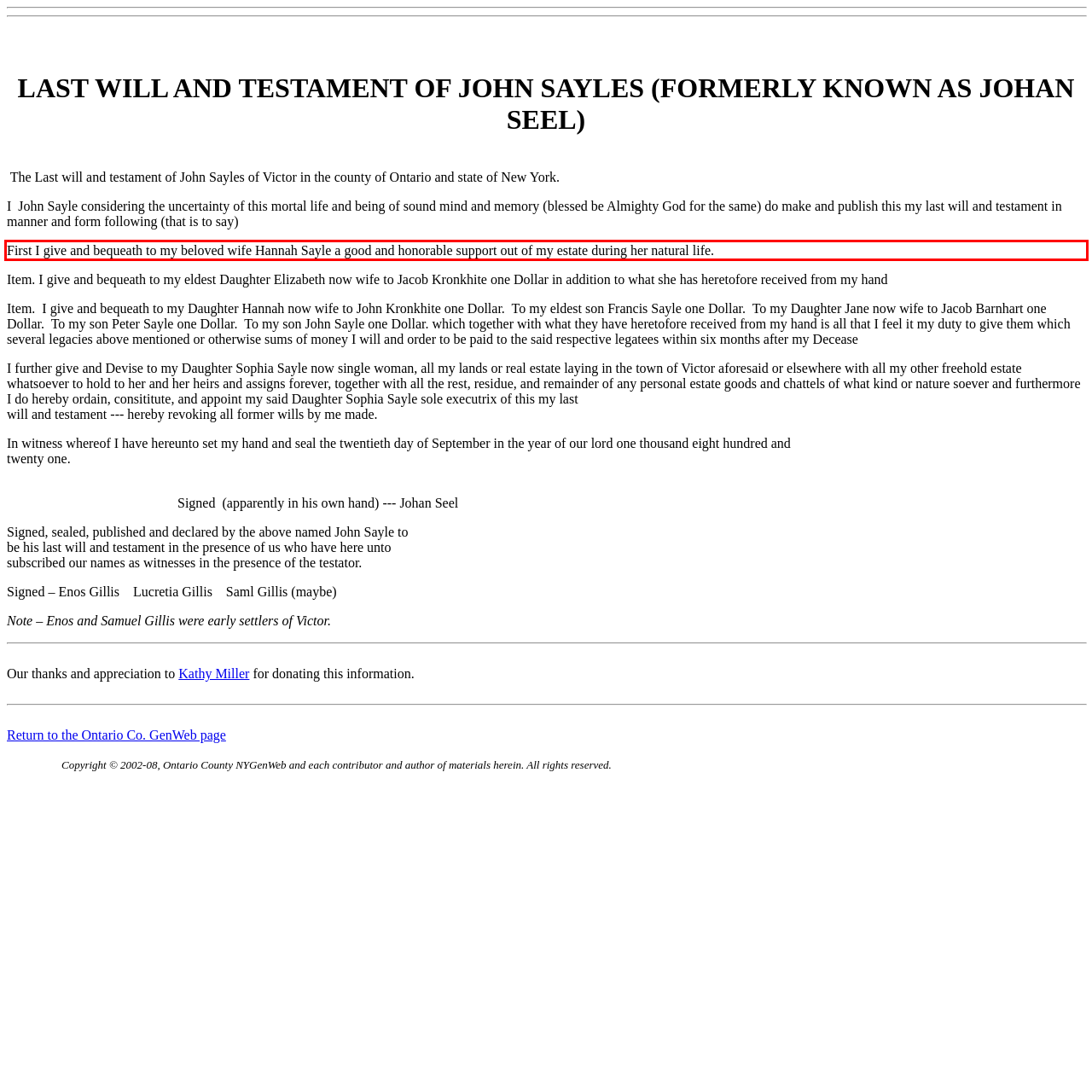Your task is to recognize and extract the text content from the UI element enclosed in the red bounding box on the webpage screenshot.

First I give and bequeath to my beloved wife Hannah Sayle a good and honorable support out of my estate during her natural life.